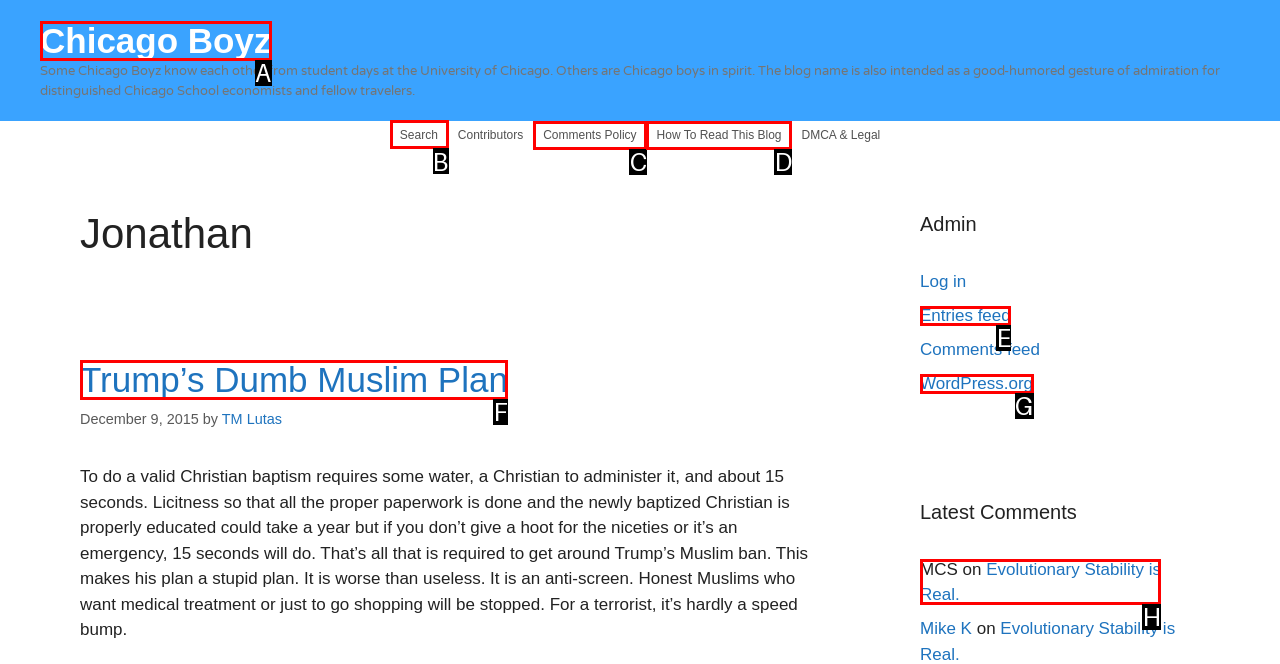Please indicate which option's letter corresponds to the task: Click the 'Search' link by examining the highlighted elements in the screenshot.

B